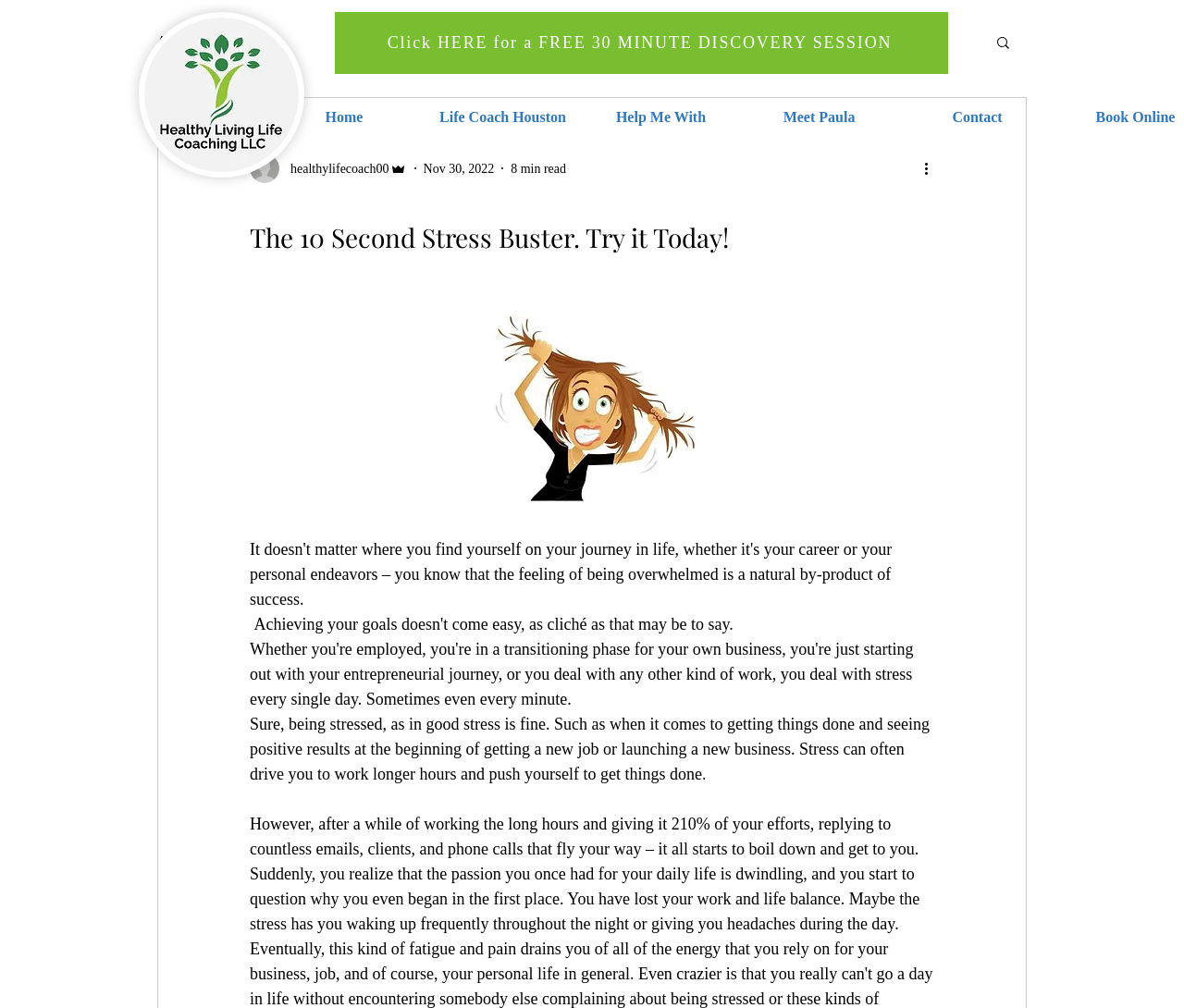Identify the main title of the webpage and generate its text content.

The 10 Second Stress Buster. Try it Today!